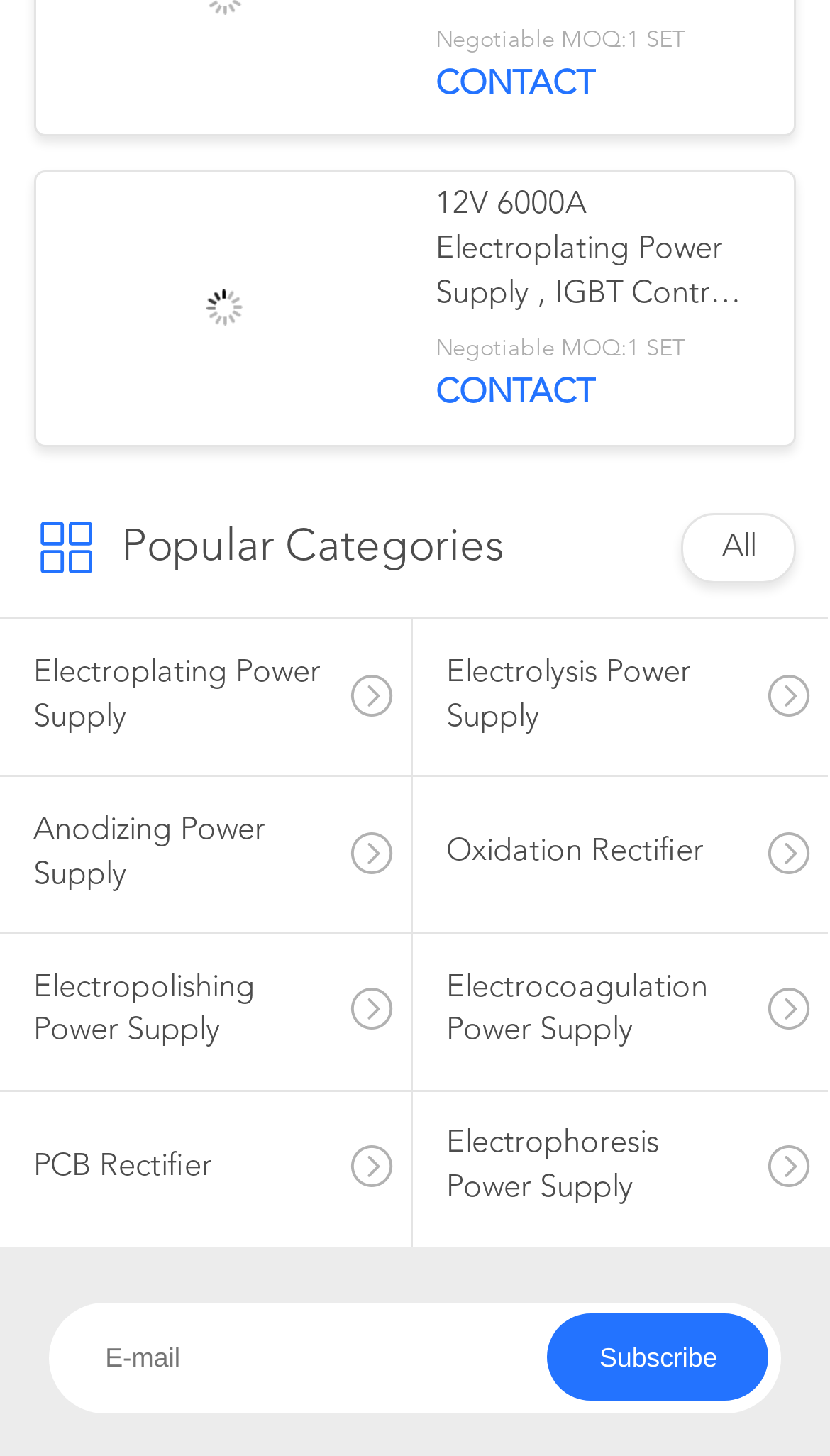Locate the bounding box coordinates of the element you need to click to accomplish the task described by this instruction: "Click the CONTACT link".

[0.525, 0.045, 0.717, 0.073]